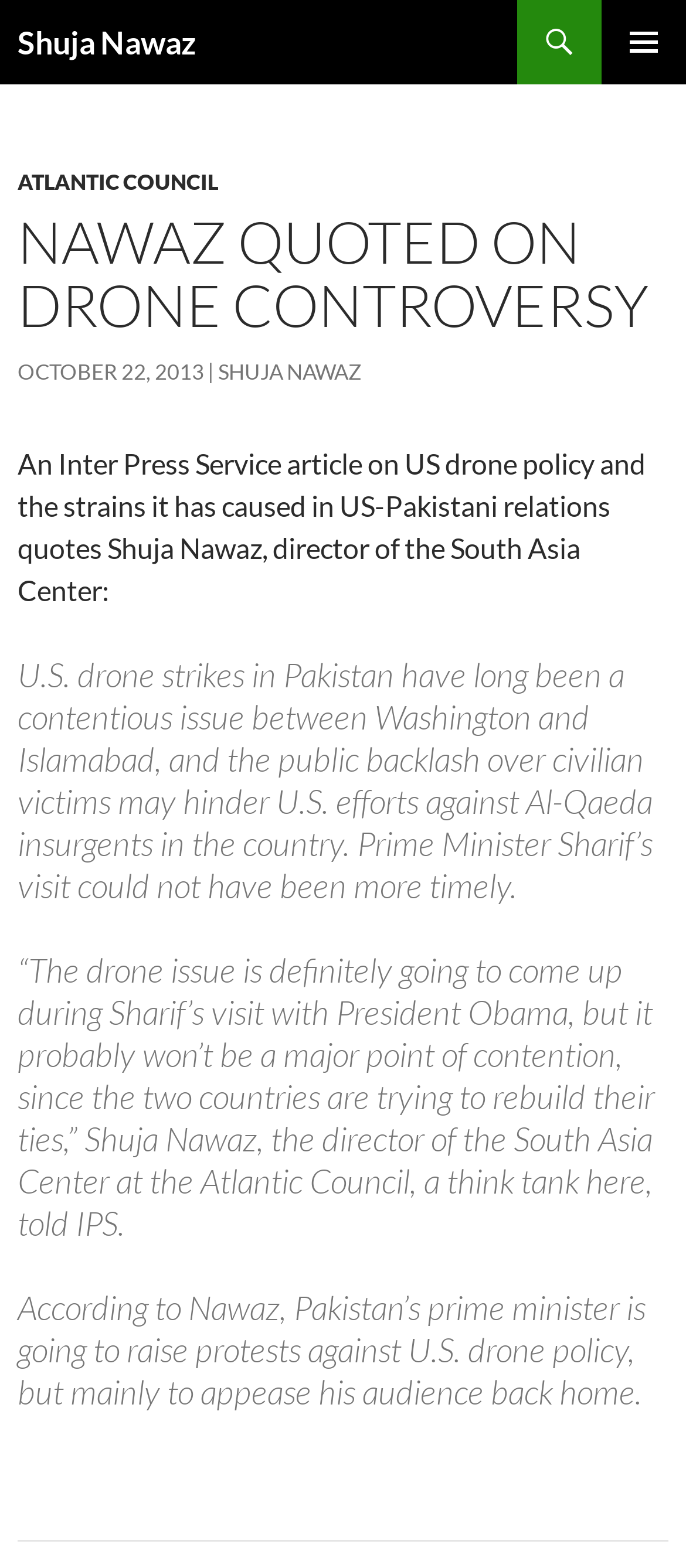Respond to the question below with a single word or phrase: What is the name of the think tank where Shuja Nawaz is the director?

Atlantic Council